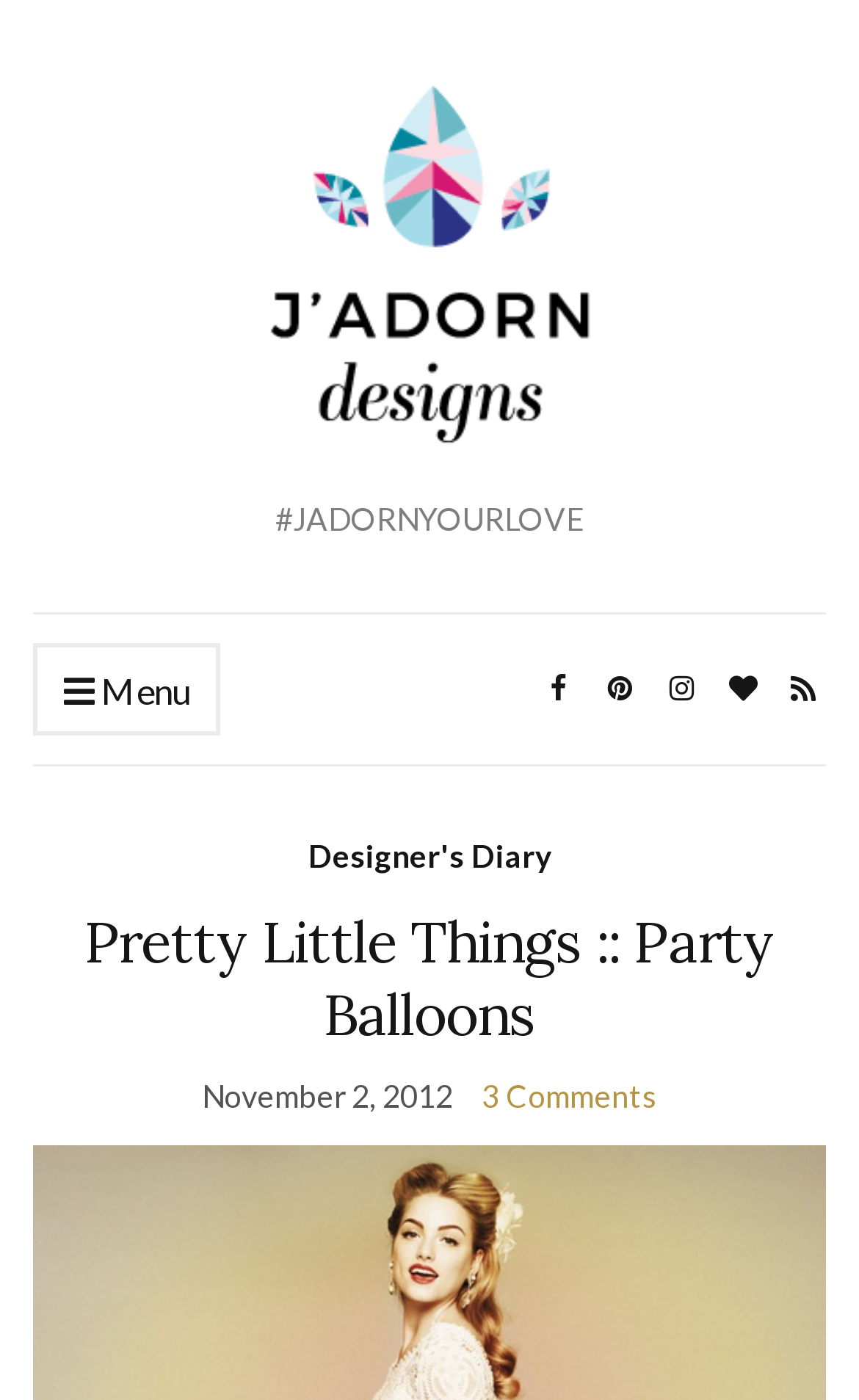What is the name of the designer?
Refer to the screenshot and deliver a thorough answer to the question presented.

The name of the designer can be found in the top link 'Custom Jewelry & Bridal Accessories by J'Adorn Designs' which suggests that J'Adorn Designs is the designer of the custom jewelry and bridal accessories.